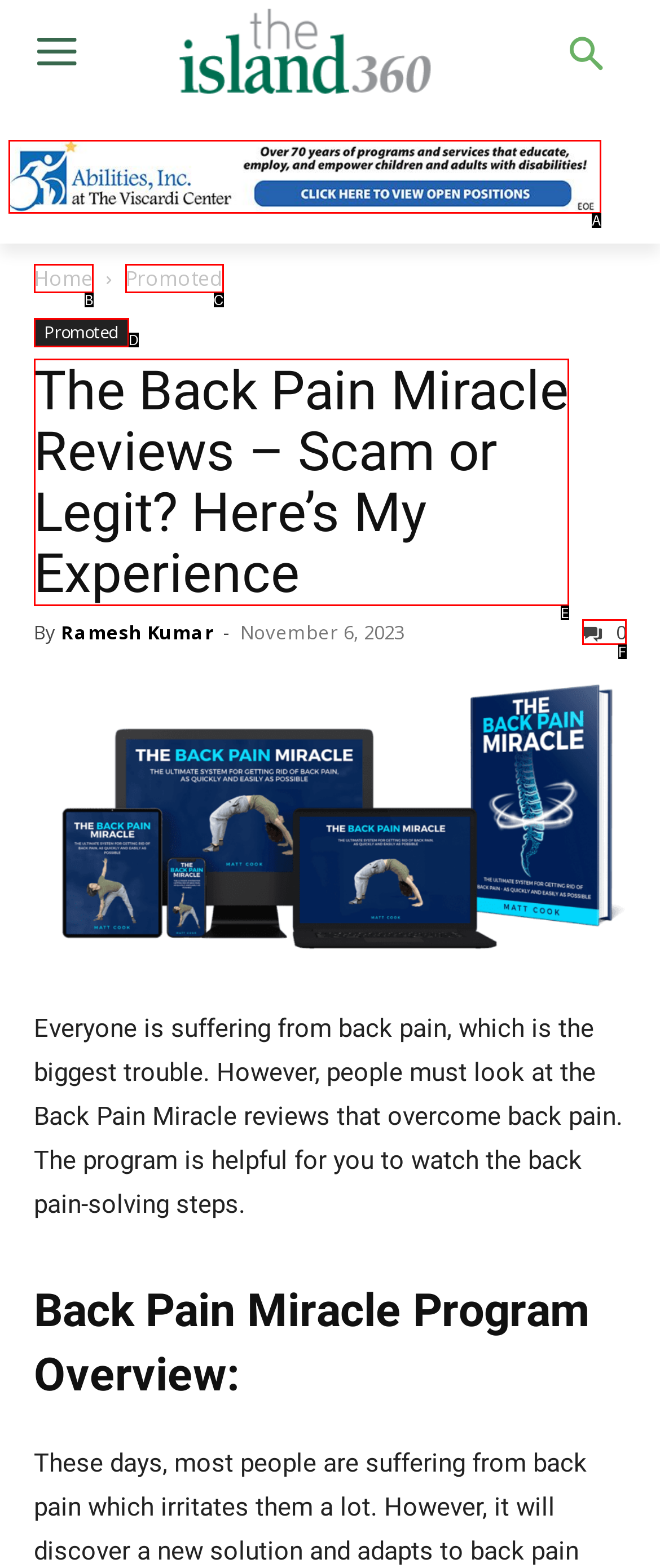Tell me which one HTML element best matches the description: aria-label="banner_AbilitiesInc[33]" Answer with the option's letter from the given choices directly.

A